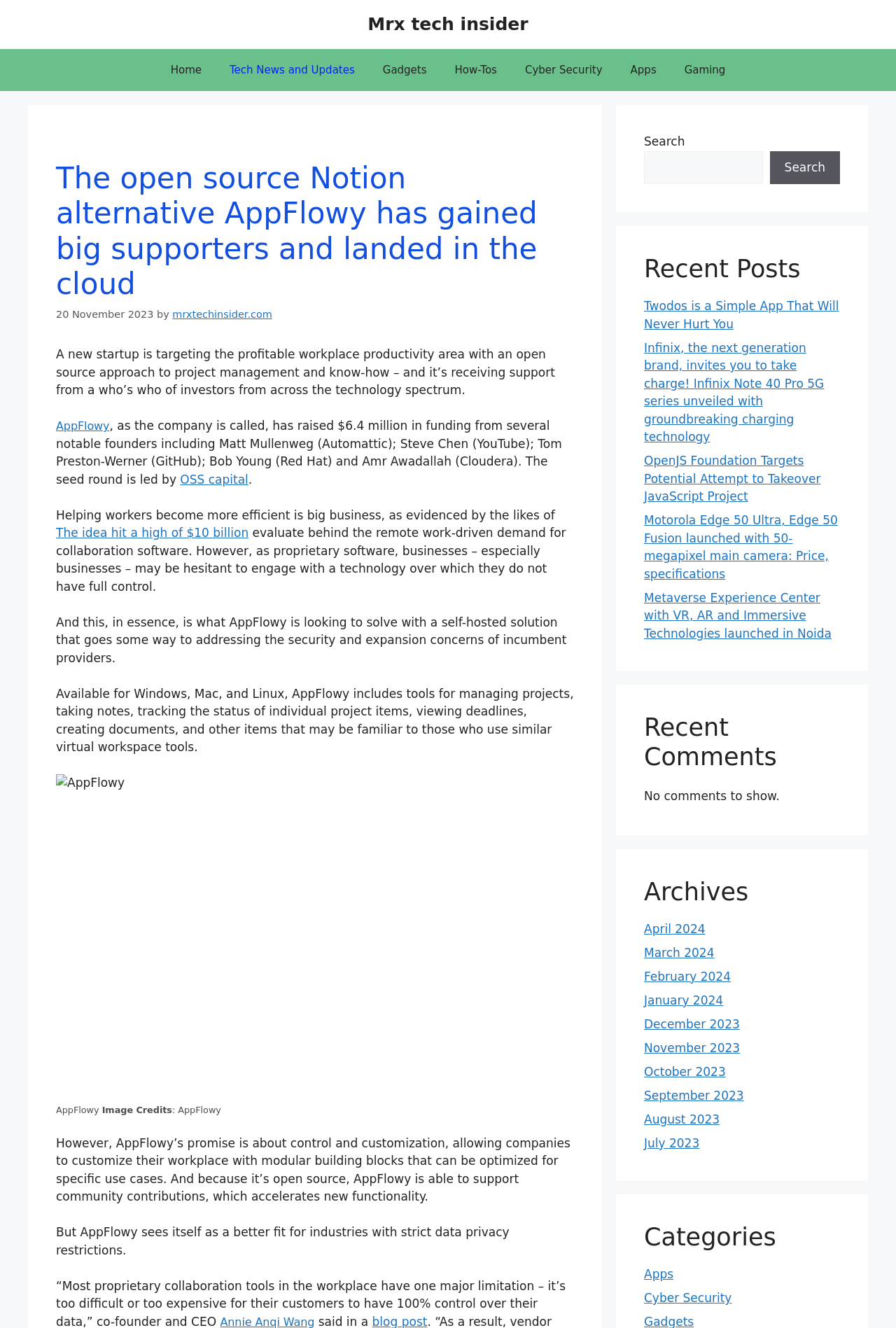What operating systems is AppFlowy available for? Using the information from the screenshot, answer with a single word or phrase.

Windows, Mac, and Linux